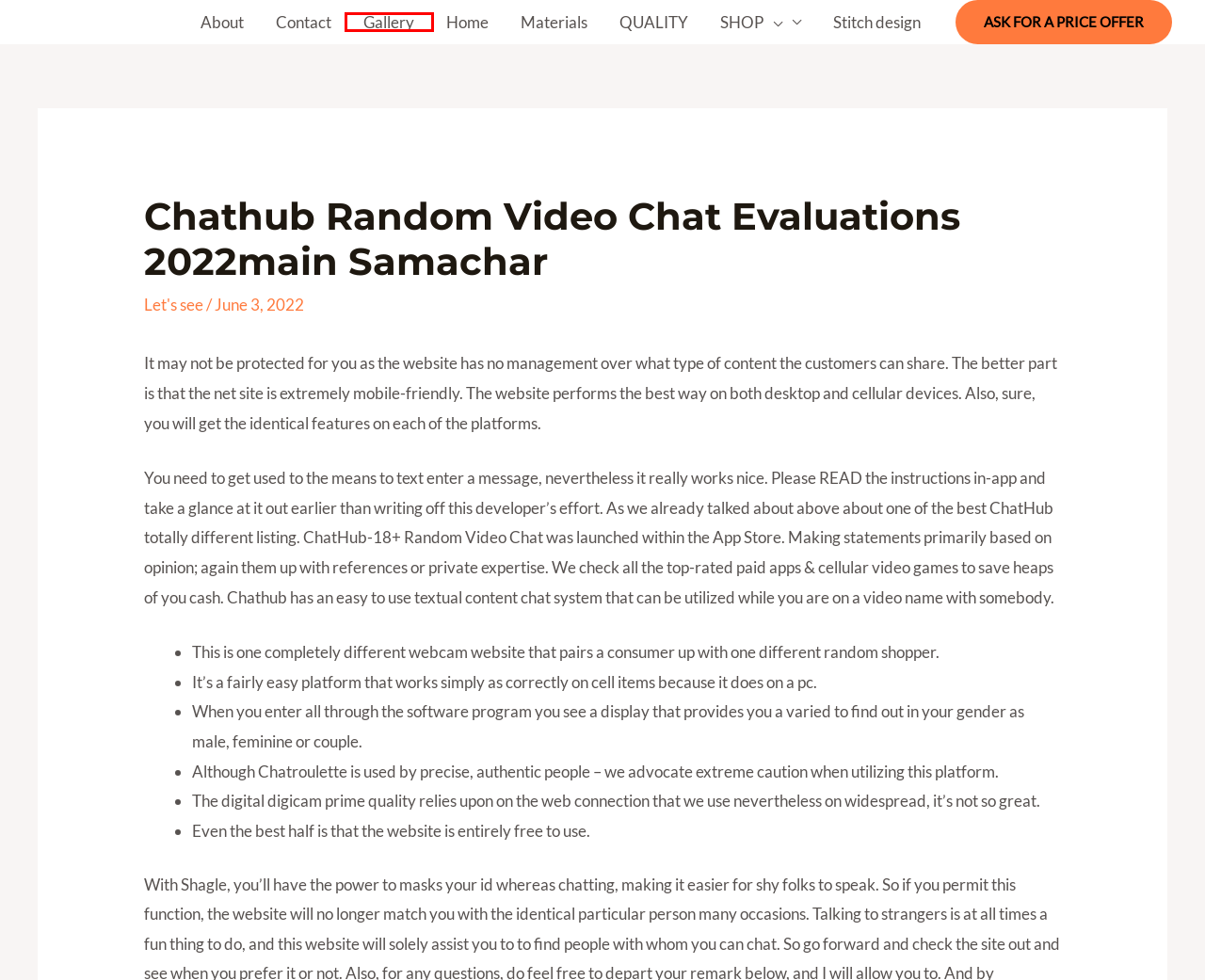Consider the screenshot of a webpage with a red bounding box and select the webpage description that best describes the new page that appears after clicking the element inside the red box. Here are the candidates:
A. Gallery – M Prime Automotive
B. About – M Prime Automotive
C. Contact – M Prime Automotive
D. QUALITY – M Prime Automotive
E. Let’s see – M Prime Automotive
F. Fcn Expertise Options – M Prime Automotive
G. SHOP – M Prime Automotive
H. Materials – M Prime Automotive

A